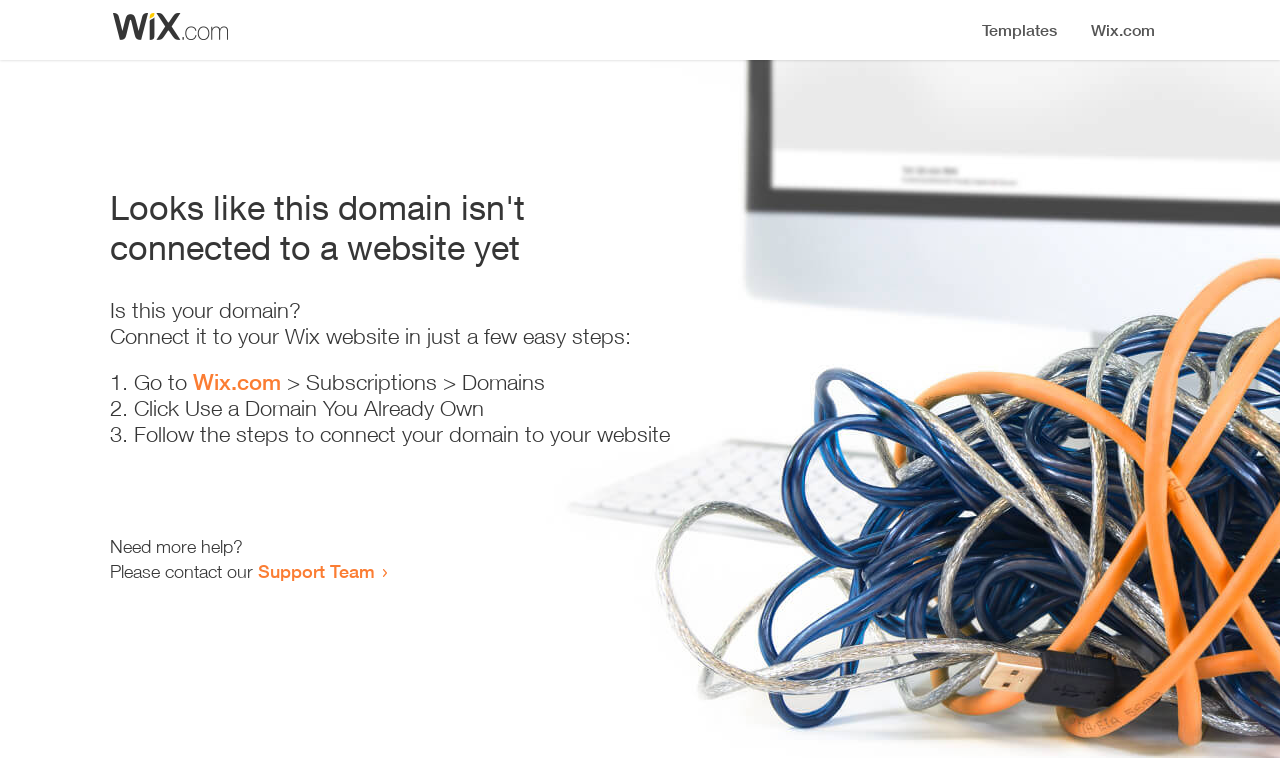Please find and report the primary heading text from the webpage.

Looks like this domain isn't
connected to a website yet